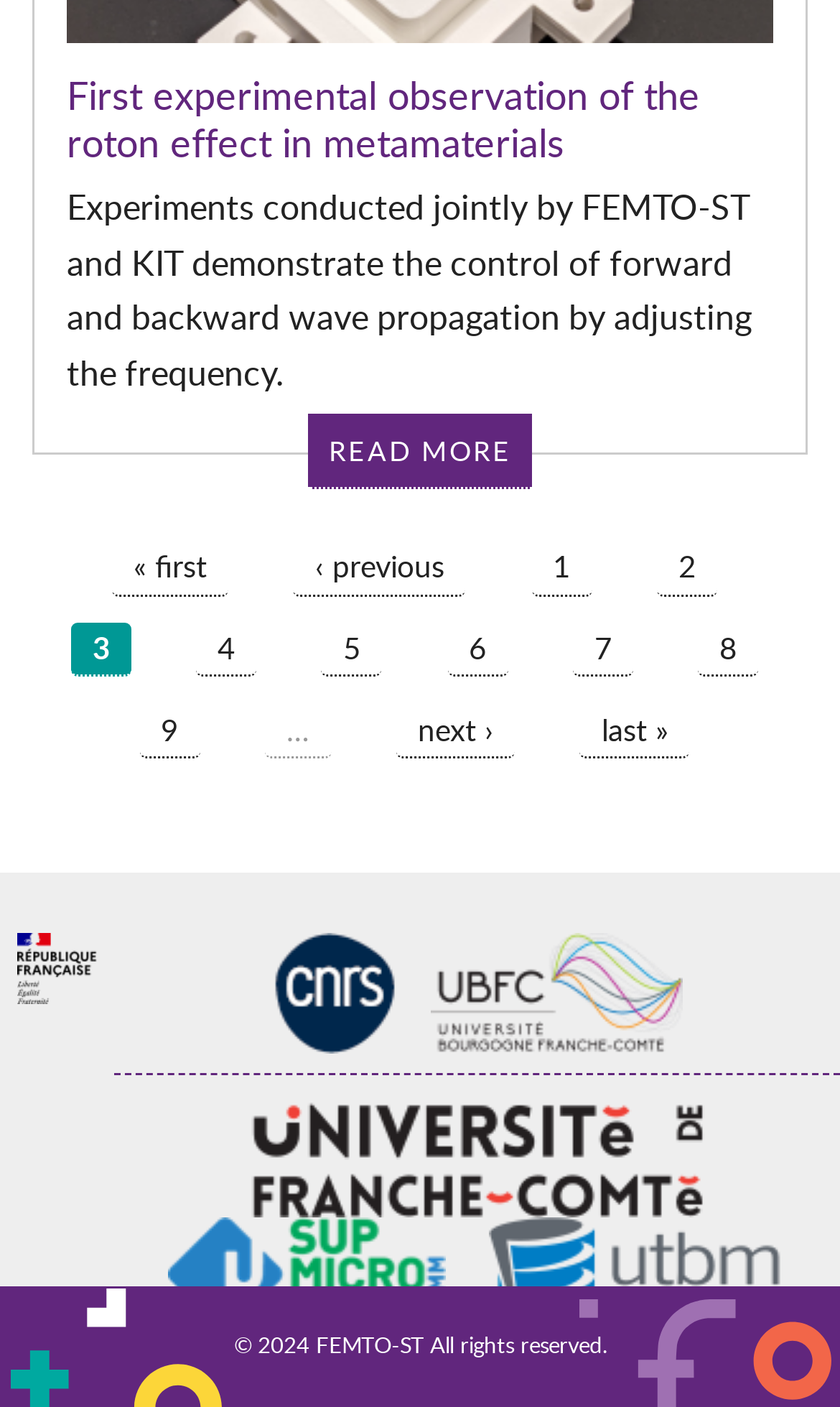Please provide the bounding box coordinates in the format (top-left x, top-left y, bottom-right x, bottom-right y). Remember, all values are floating point numbers between 0 and 1. What is the bounding box coordinate of the region described as: 4

[0.234, 0.443, 0.305, 0.482]